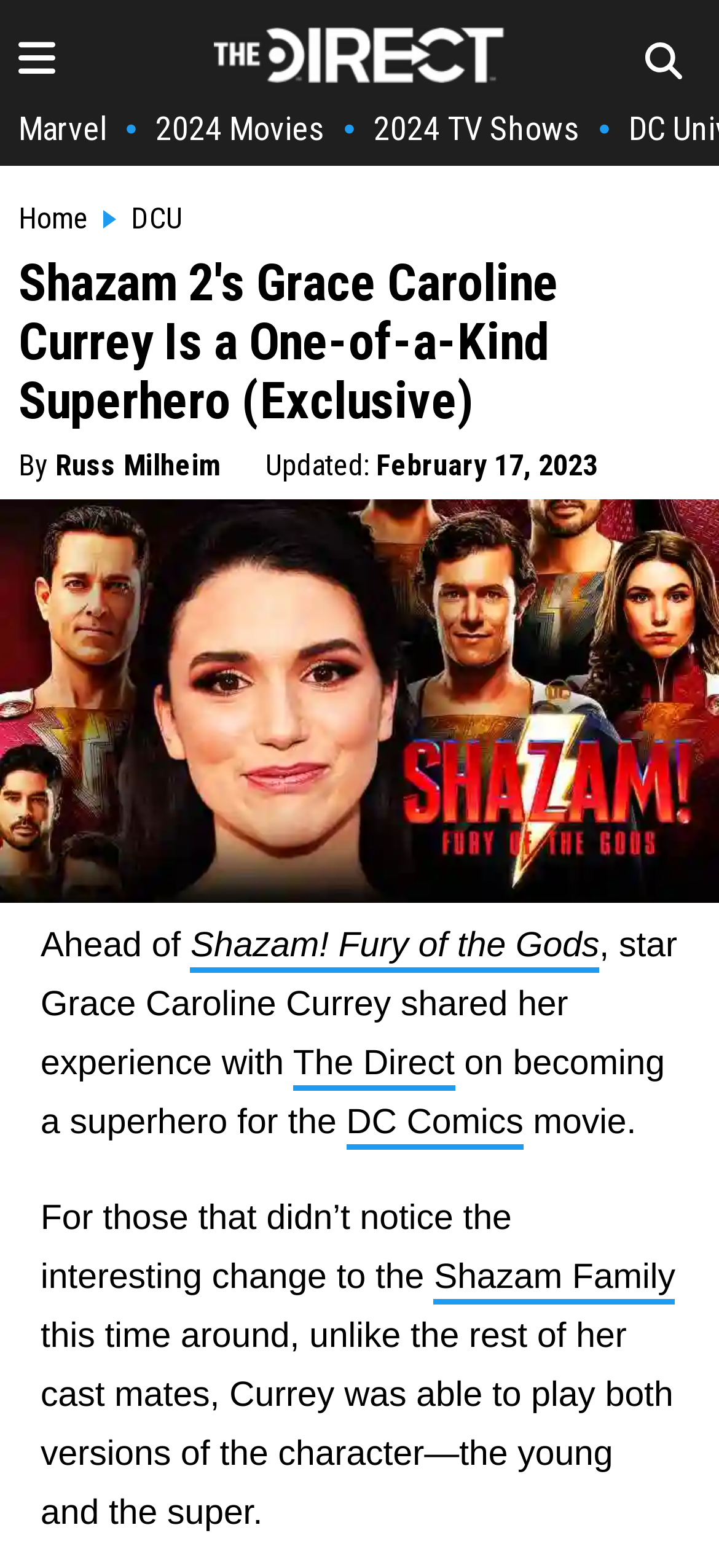Locate the coordinates of the bounding box for the clickable region that fulfills this instruction: "Go to The Direct Homepage".

[0.297, 0.038, 0.703, 0.058]